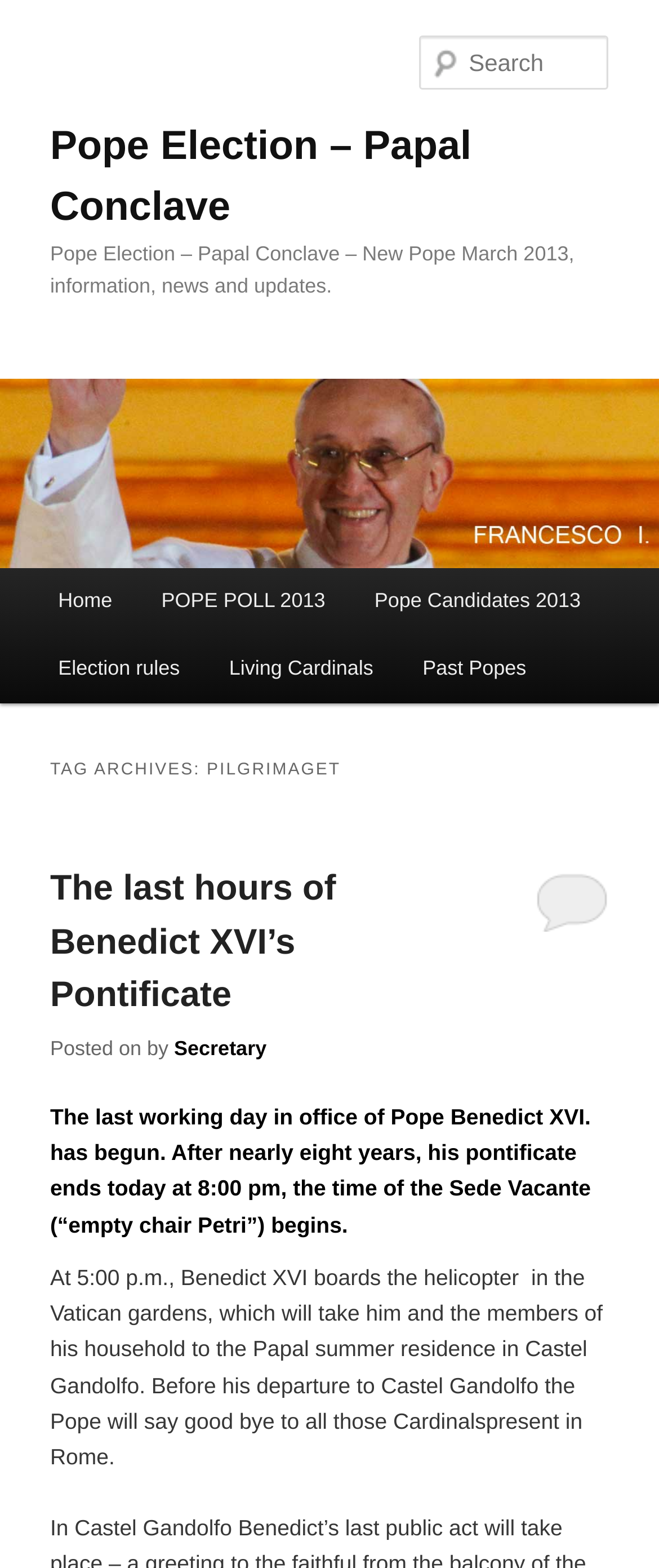Determine the bounding box coordinates of the area to click in order to meet this instruction: "View the last hours of Benedict XVI’s Pontificate".

[0.076, 0.555, 0.51, 0.647]